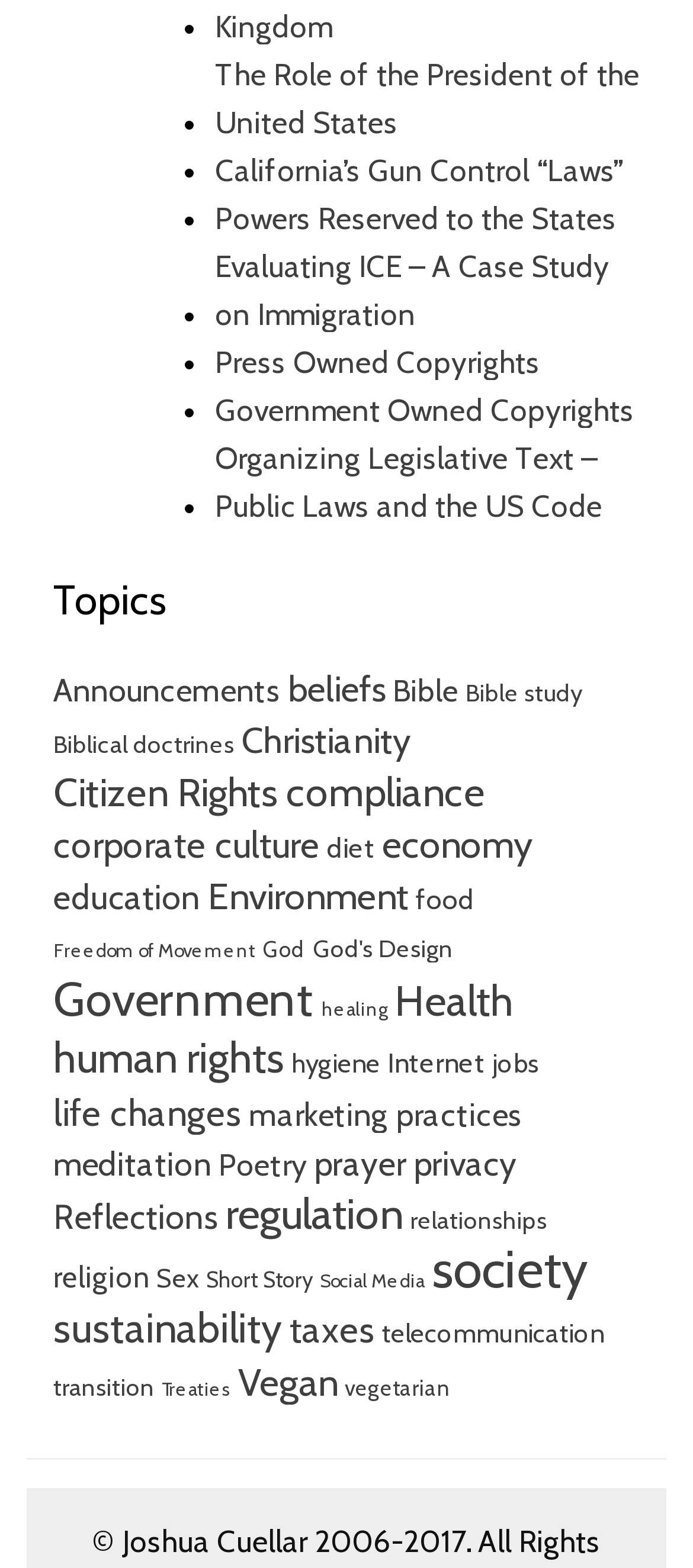Answer the following query with a single word or phrase:
How many items are under the 'Government' category?

38